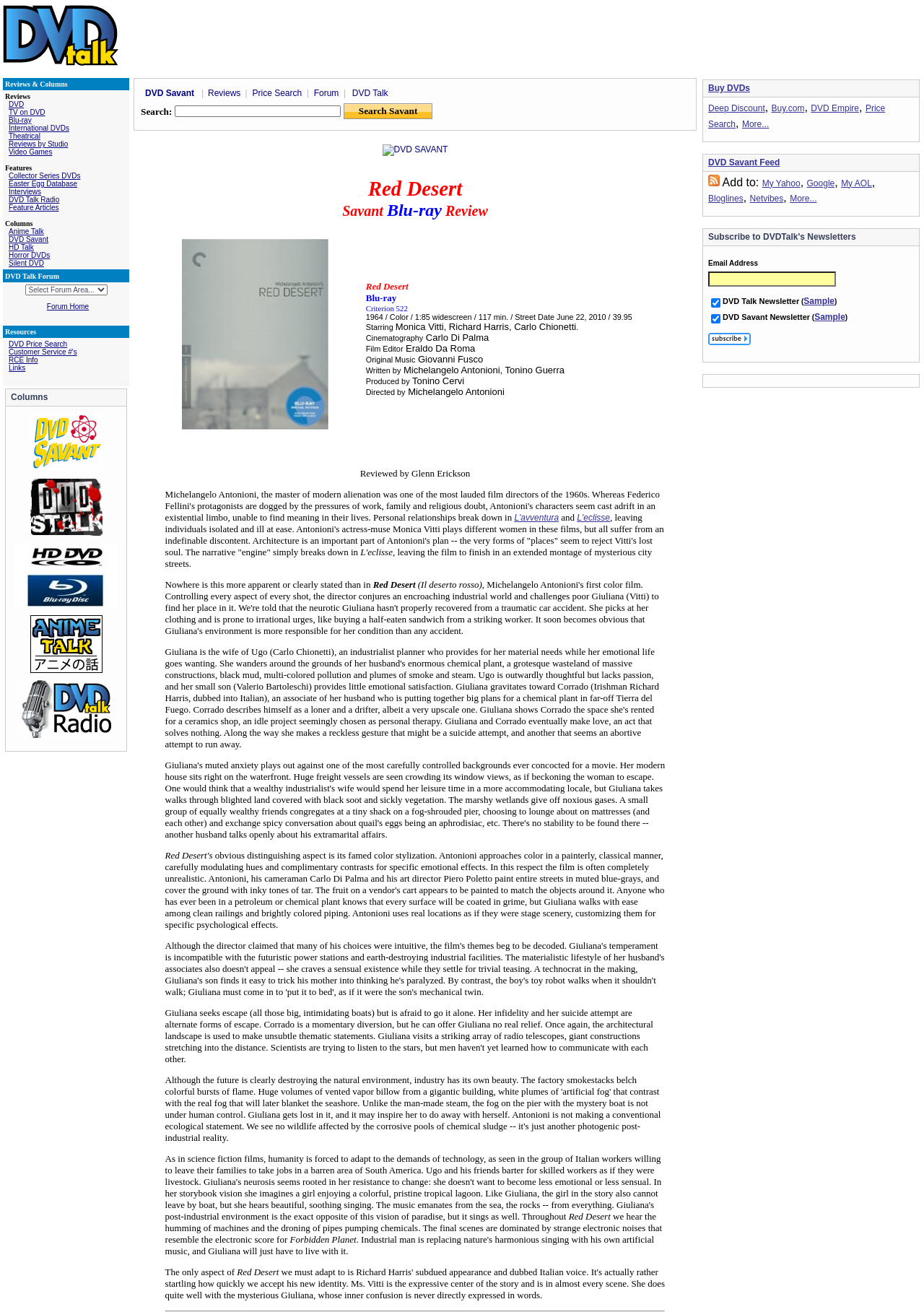Locate the bounding box coordinates of the area that needs to be clicked to fulfill the following instruction: "Go to Reviews". The coordinates should be in the format of four float numbers between 0 and 1, namely [left, top, right, bottom].

[0.225, 0.067, 0.26, 0.075]